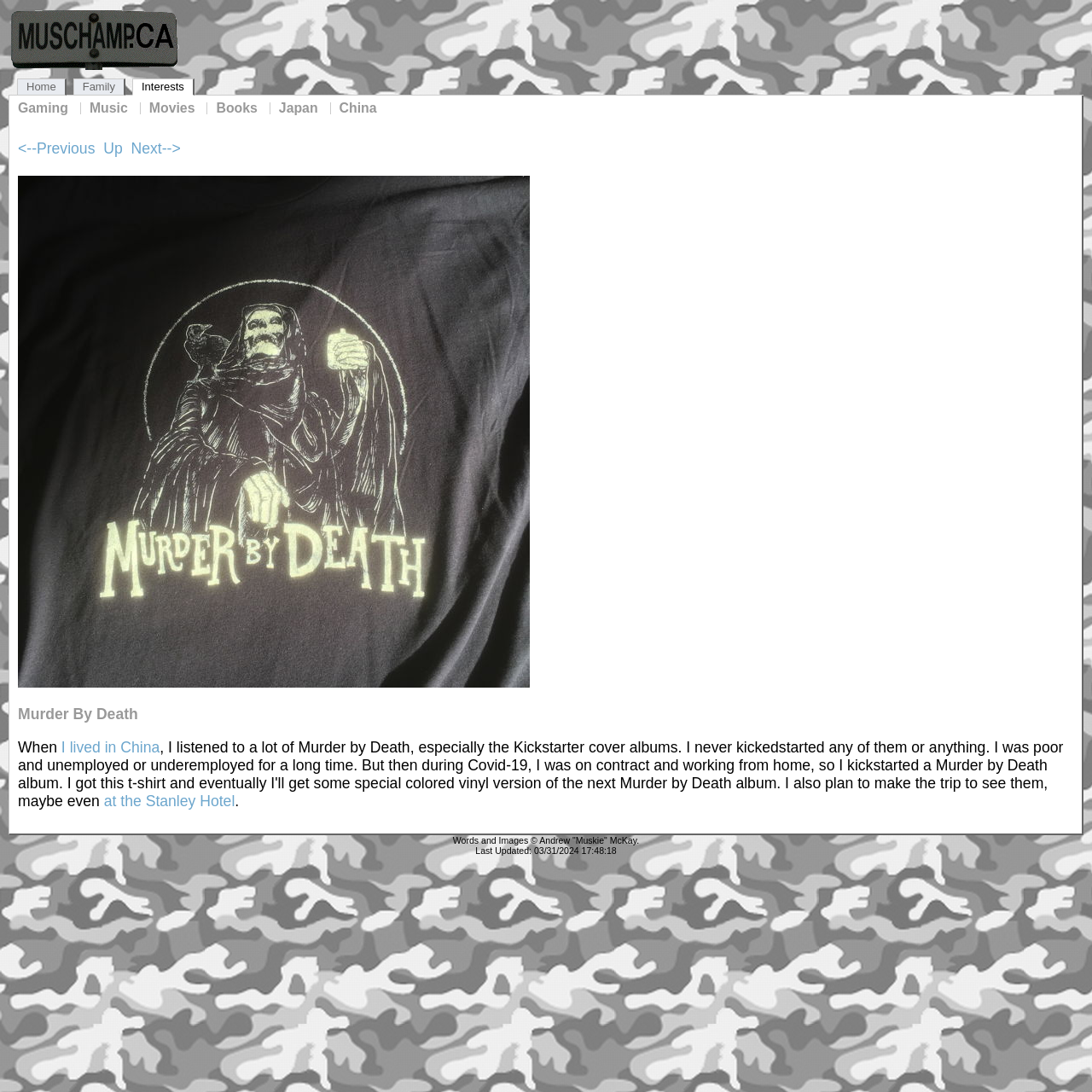What is the name of the road mentioned?
Please provide a single word or phrase in response based on the screenshot.

Muschamp Rd